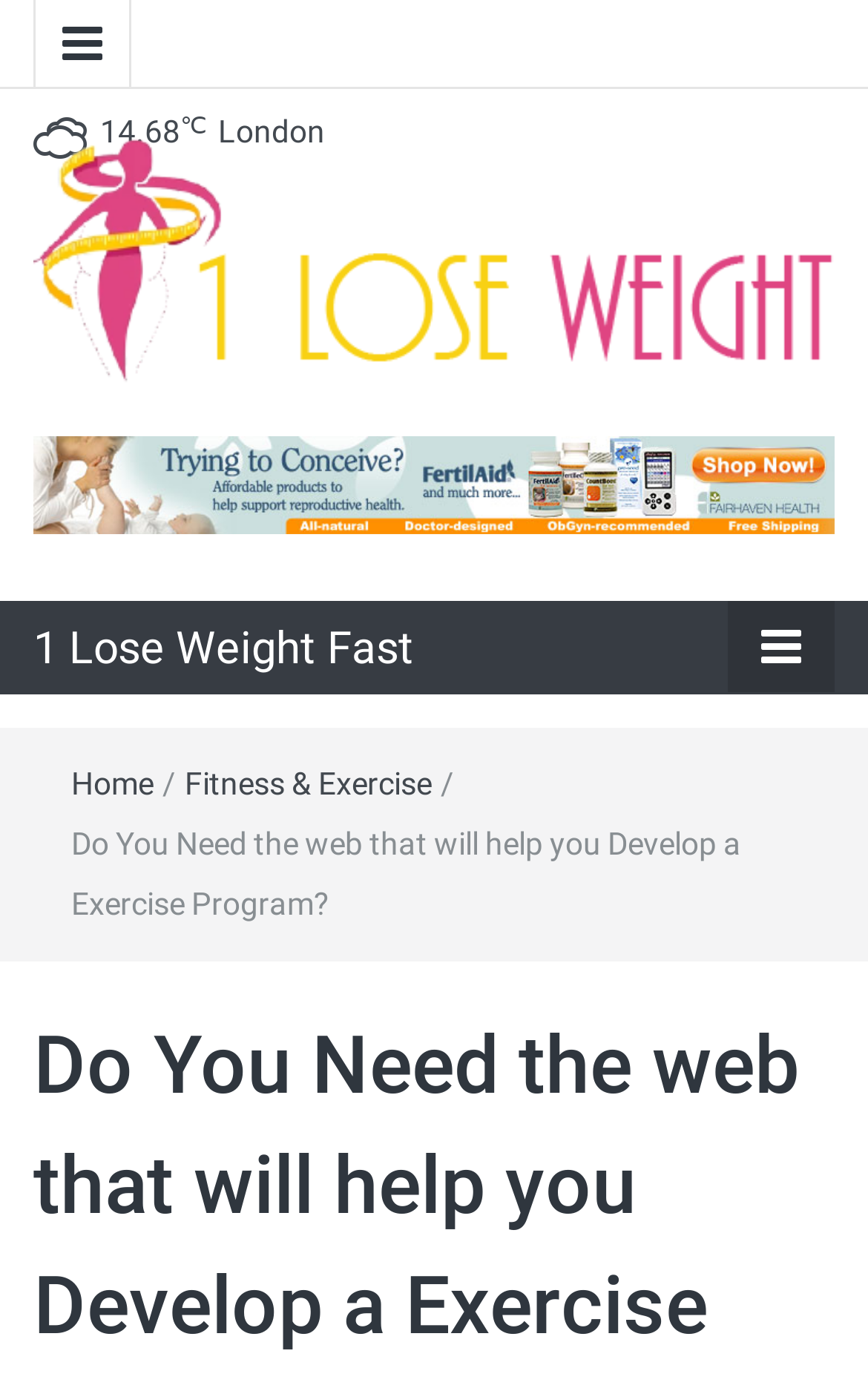Write an extensive caption that covers every aspect of the webpage.

The webpage appears to be a health and fitness-related website, specifically focused on weight loss and exercise programs. At the top of the page, there is a prominent link with the title "1 Lose Weight Fast" accompanied by an image, taking up most of the width of the page. 

Below this, there is a section displaying weather information, with a paragraph labeled "Clouds" containing the temperature "14.68℃" and the location "London". 

To the right of the weather section, there is a link labeled "Health Information". 

Further down the page, there is a navigation menu with links to "Home" and "Fitness & Exercise", separated by a forward slash. 

The main content of the page is a heading that reads "Do You Need the web that will help you Develop a Exercise Program?", which is centered on the page. 

At the bottom right corner of the page, there is a small icon represented by the Unicode character "\uf106".